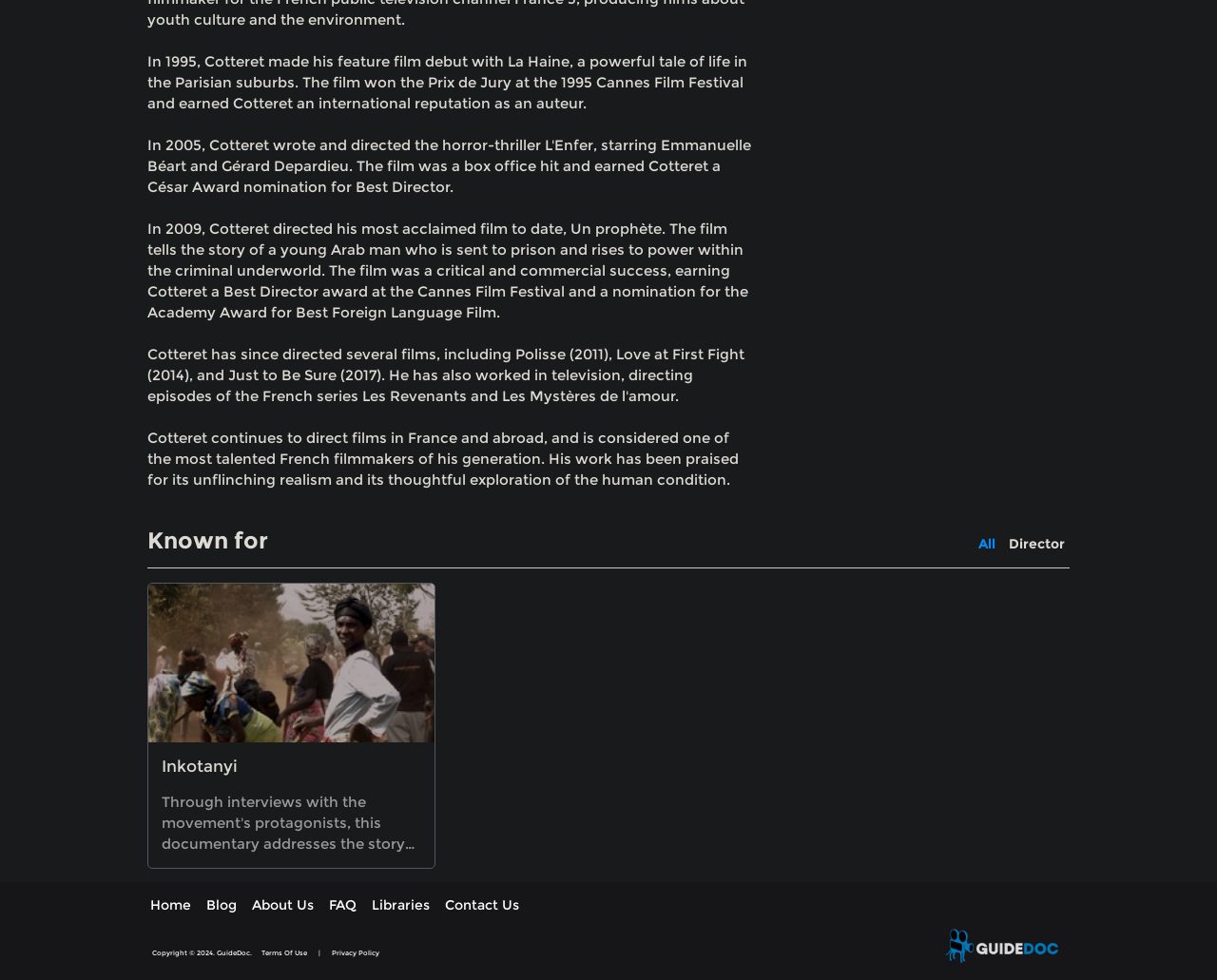Given the description of a UI element: "Director", identify the bounding box coordinates of the matching element in the webpage screenshot.

[0.829, 0.546, 0.875, 0.563]